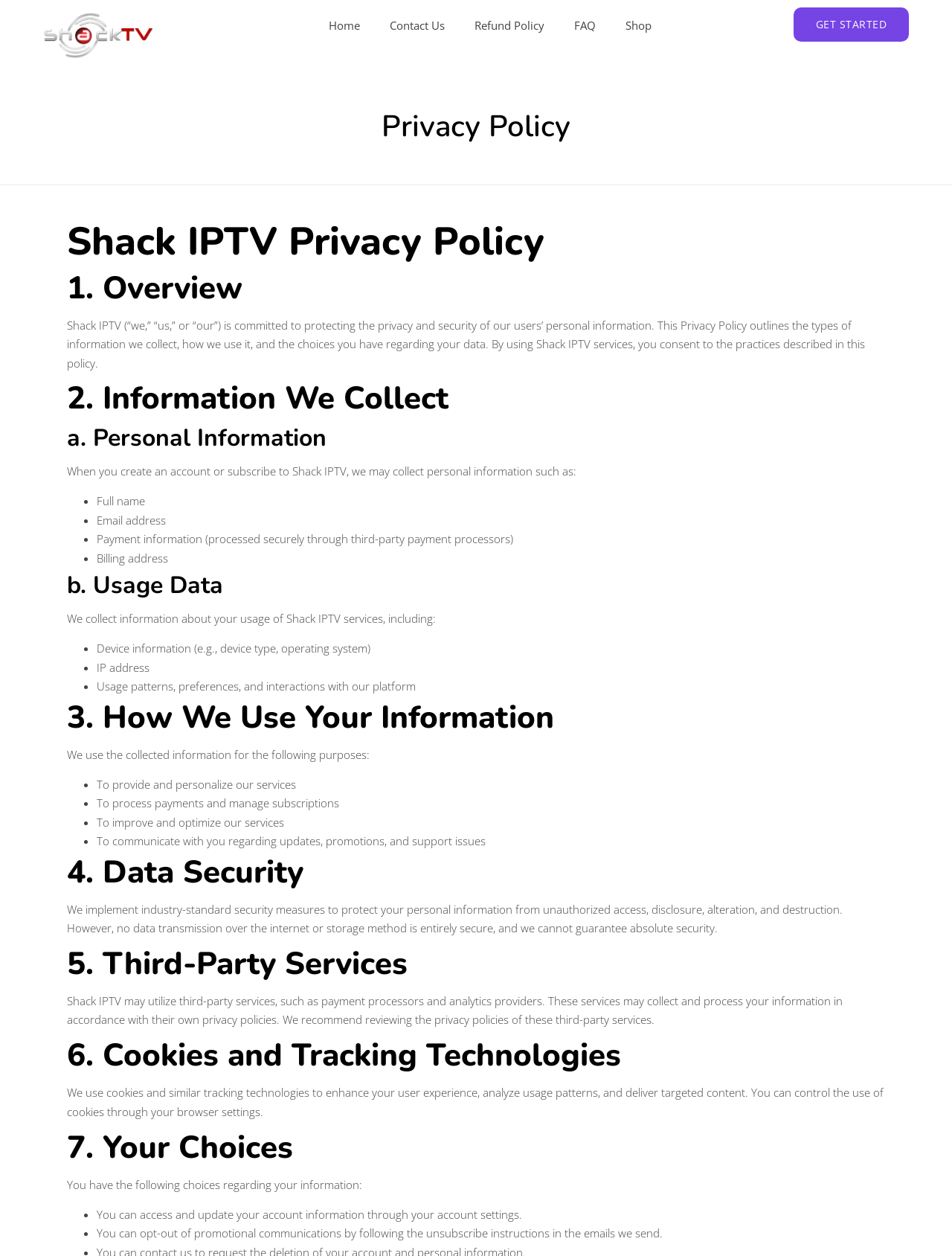Refer to the element description Home and identify the corresponding bounding box in the screenshot. Format the coordinates as (top-left x, top-left y, bottom-right x, bottom-right y) with values in the range of 0 to 1.

[0.33, 0.006, 0.394, 0.036]